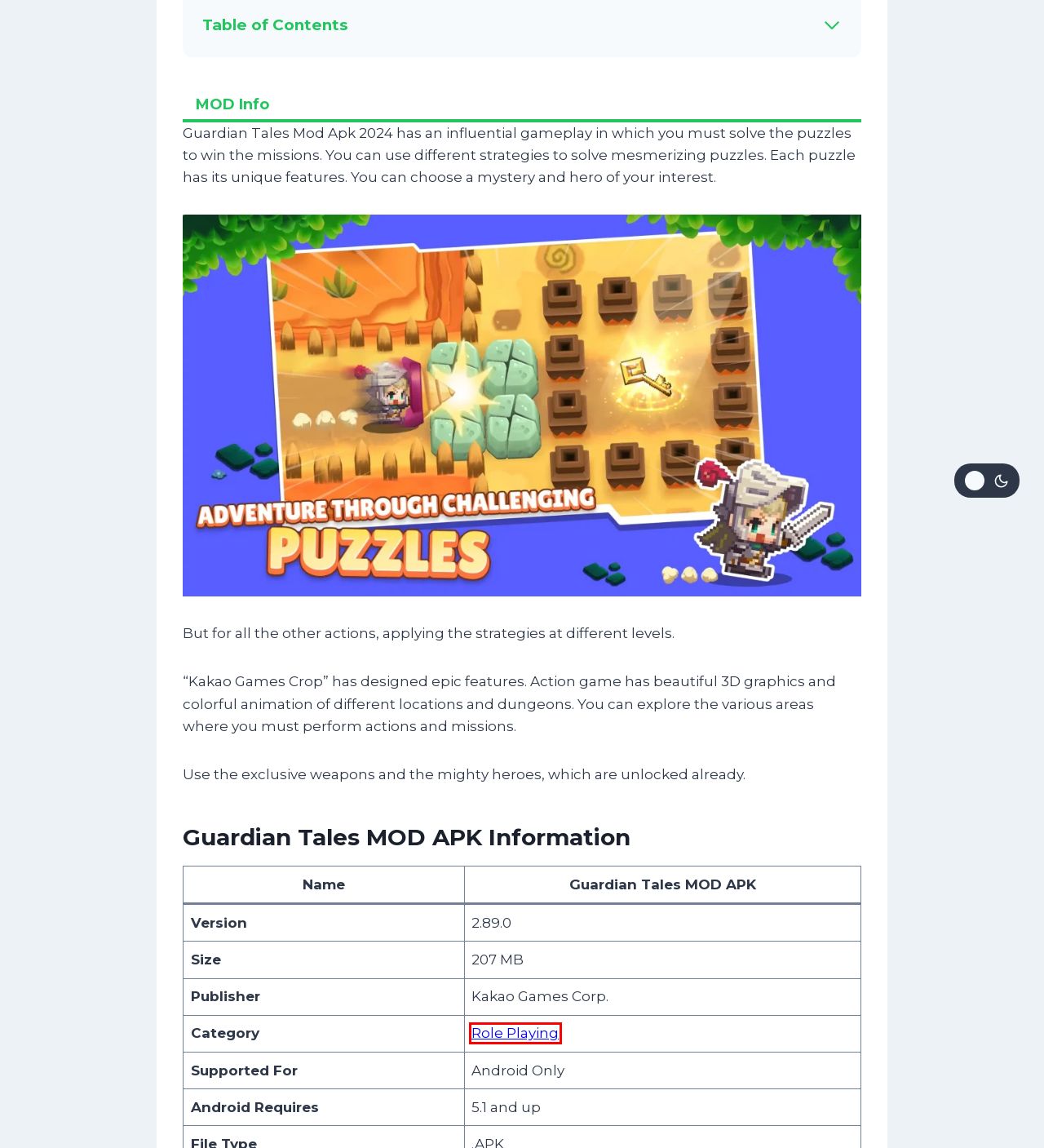You are given a screenshot of a webpage with a red rectangle bounding box around an element. Choose the best webpage description that matches the page after clicking the element in the bounding box. Here are the candidates:
A. Role Playing - APK YP
B. Clumsy Ninja MOD APK v1.33.5 (Unlimited Money, Coins, Max Level)
C. Jurassic World Alive MOD APK v3.4.33 (VIP Enabled, Unlimited Money, Energy)
D. Mutiny Pirate Survival MOD APK v0.48.7 (Unlimited Everything, Free Craft)
E. My Bakery Empire MOD APK 2024 v1.5.8 (Unlimited Money)
F. Cookie Run Kingdom MOD APK 2024 v5.2.102 (Unlimited Money)
G. Blog - APK YP
H. Day R Survival MOD APK v1.802 (Unlimited Money And Everything)

A